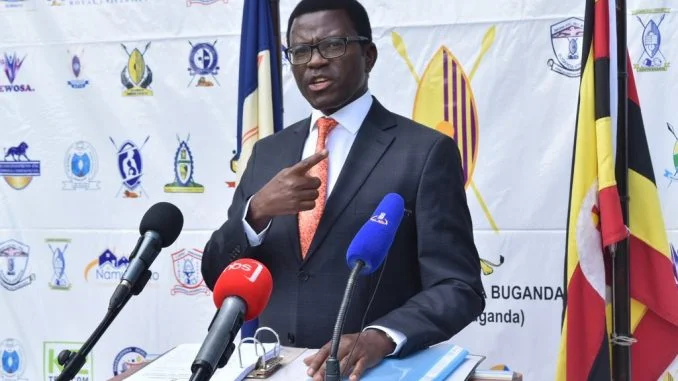Answer the question below with a single word or a brief phrase: 
What is behind Katikkiro Charles Peter Mayiga?

Backdrop with emblems and flags